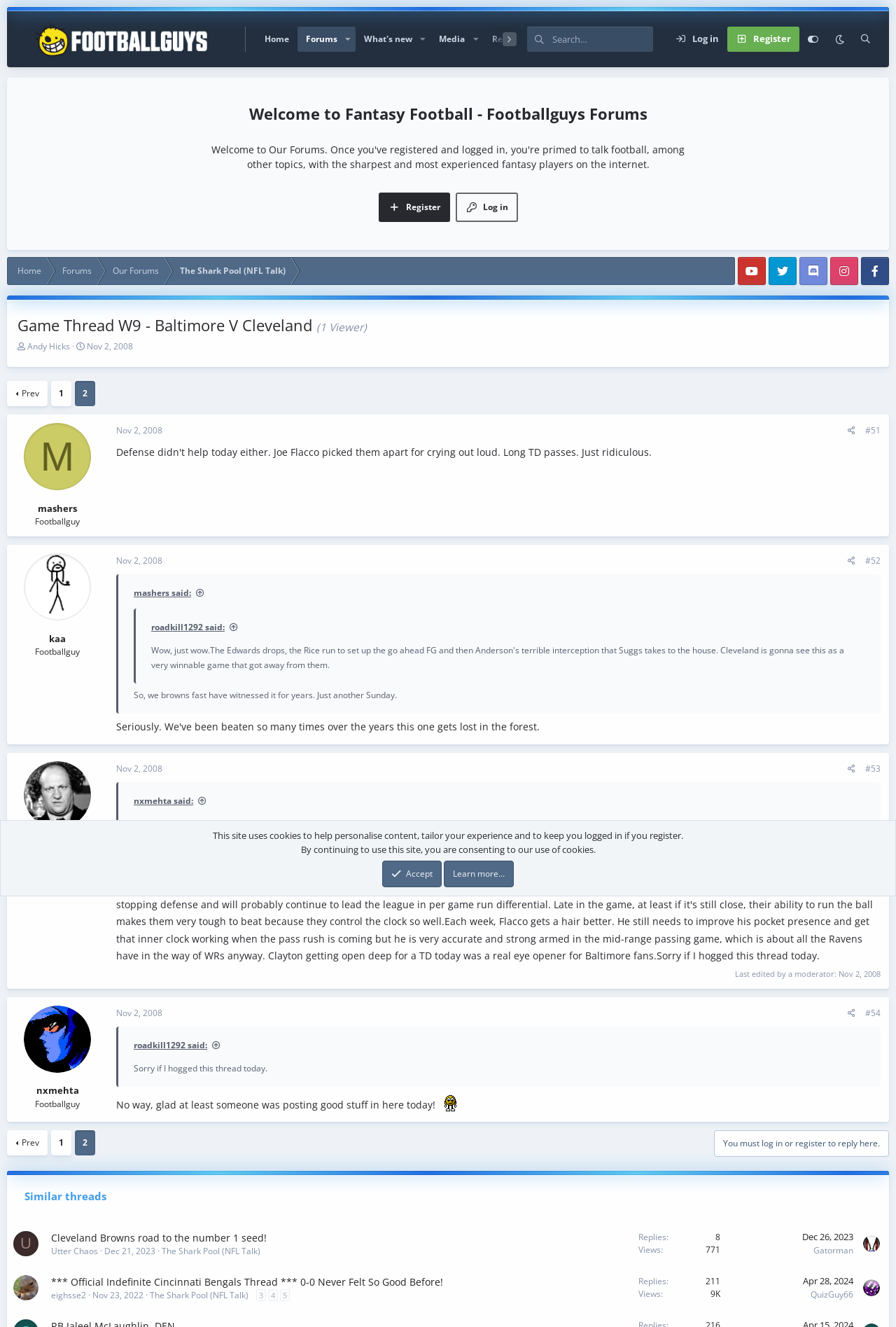Please identify the bounding box coordinates of the element I should click to complete this instruction: 'View the thread starter's profile'. The coordinates should be given as four float numbers between 0 and 1, like this: [left, top, right, bottom].

[0.03, 0.256, 0.078, 0.265]